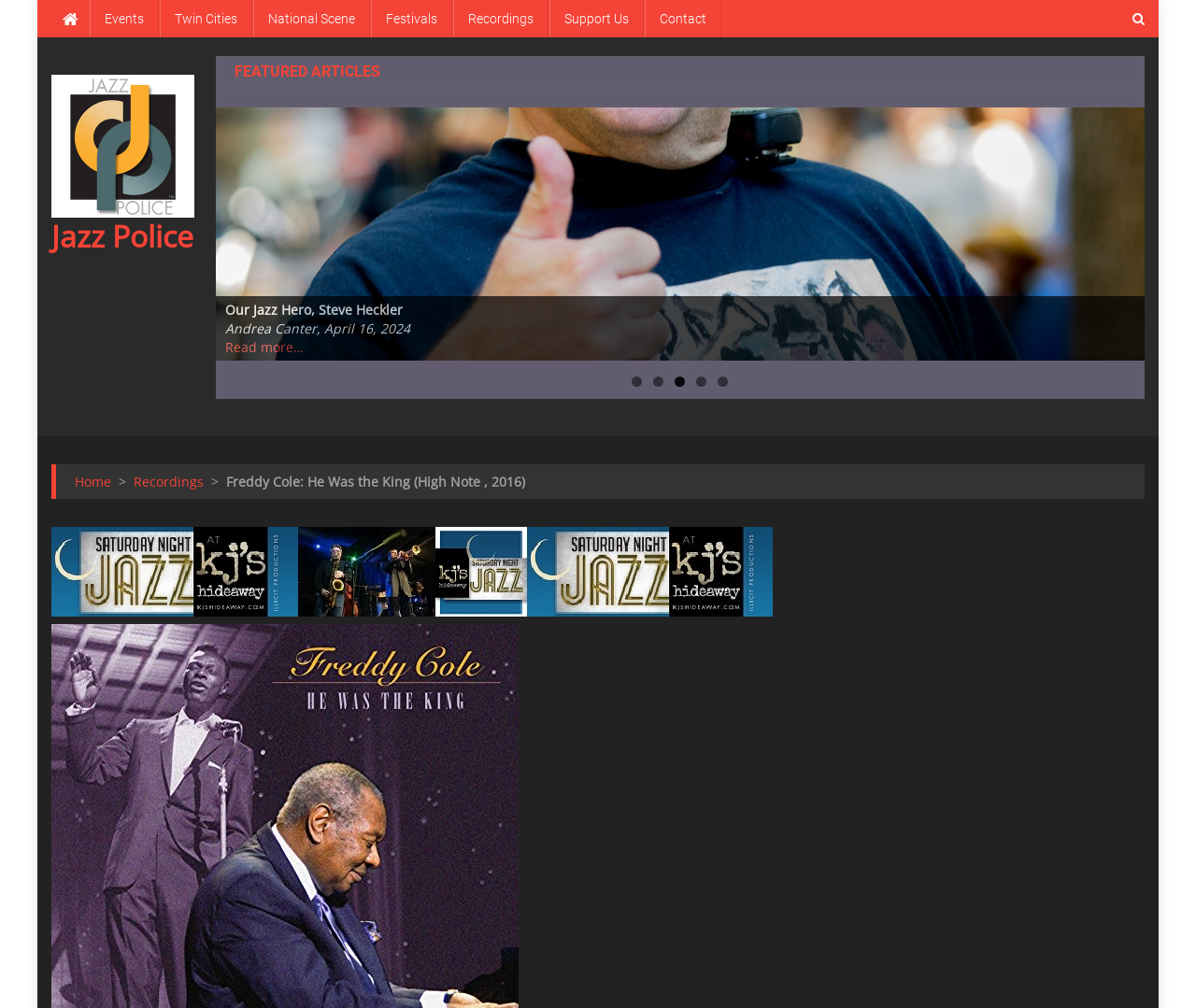Determine the bounding box coordinates in the format (top-left x, top-left y, bottom-right x, bottom-right y). Ensure all values are floating point numbers between 0 and 1. Identify the bounding box of the UI element described by: Next

[0.973, 0.214, 0.996, 0.242]